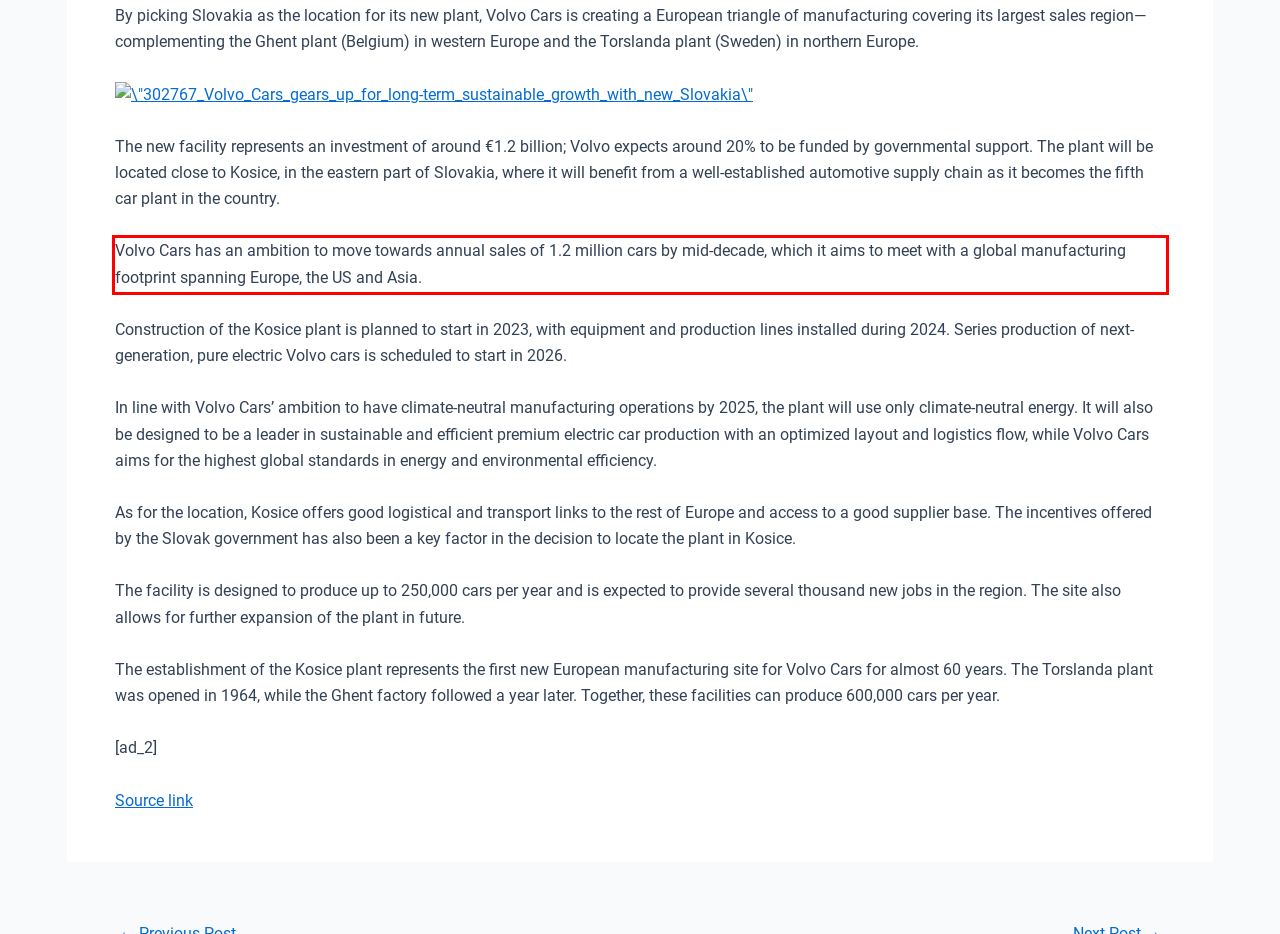Analyze the screenshot of a webpage where a red rectangle is bounding a UI element. Extract and generate the text content within this red bounding box.

Volvo Cars has an ambition to move towards annual sales of 1.2 million cars by mid-decade, which it aims to meet with a global manufacturing footprint spanning Europe, the US and Asia.